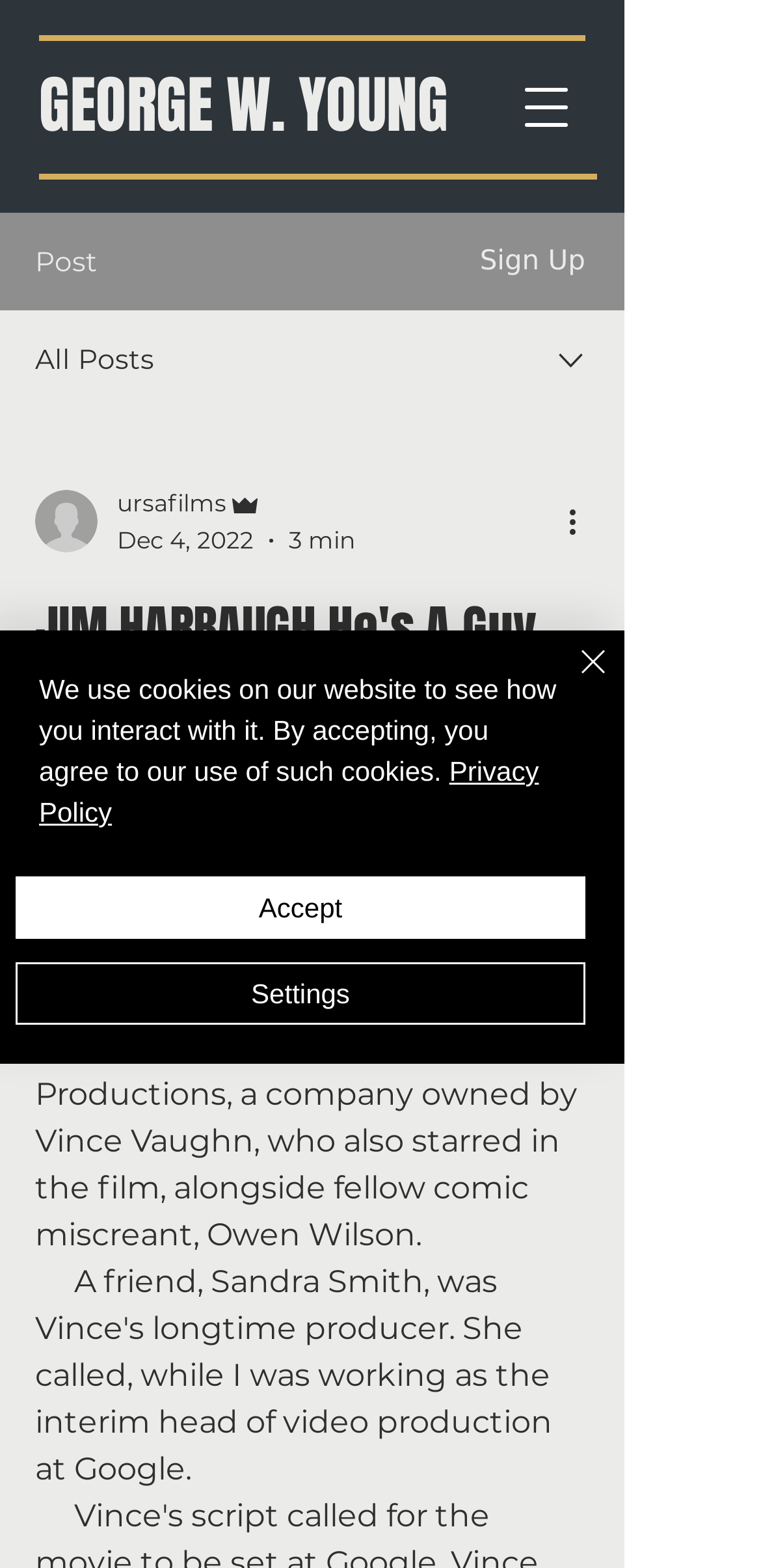Locate the bounding box coordinates of the element I should click to achieve the following instruction: "Click the 'Sign Up' button".

[0.63, 0.157, 0.769, 0.177]